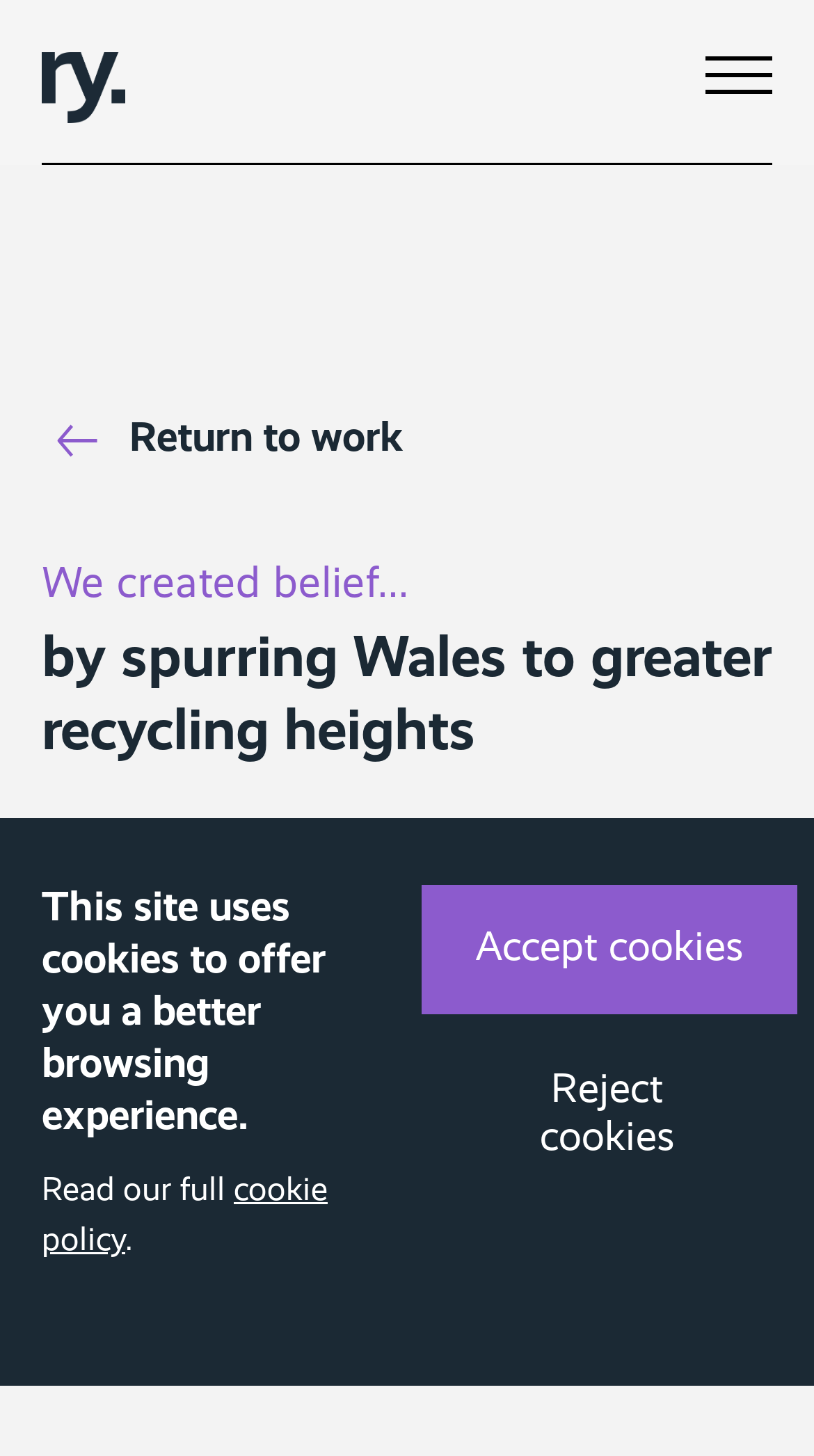Give a concise answer using one word or a phrase to the following question:
How many list markers are there?

5